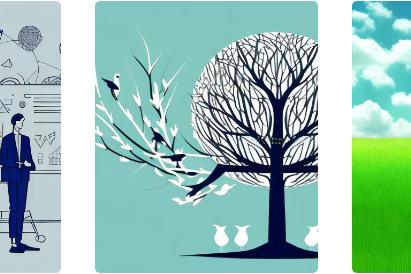What is the main subject of the illustration?
Based on the visual information, provide a detailed and comprehensive answer.

The caption describes the image as an artistic depiction of a tree with a complex, branching structure, which is the central element of the illustration.